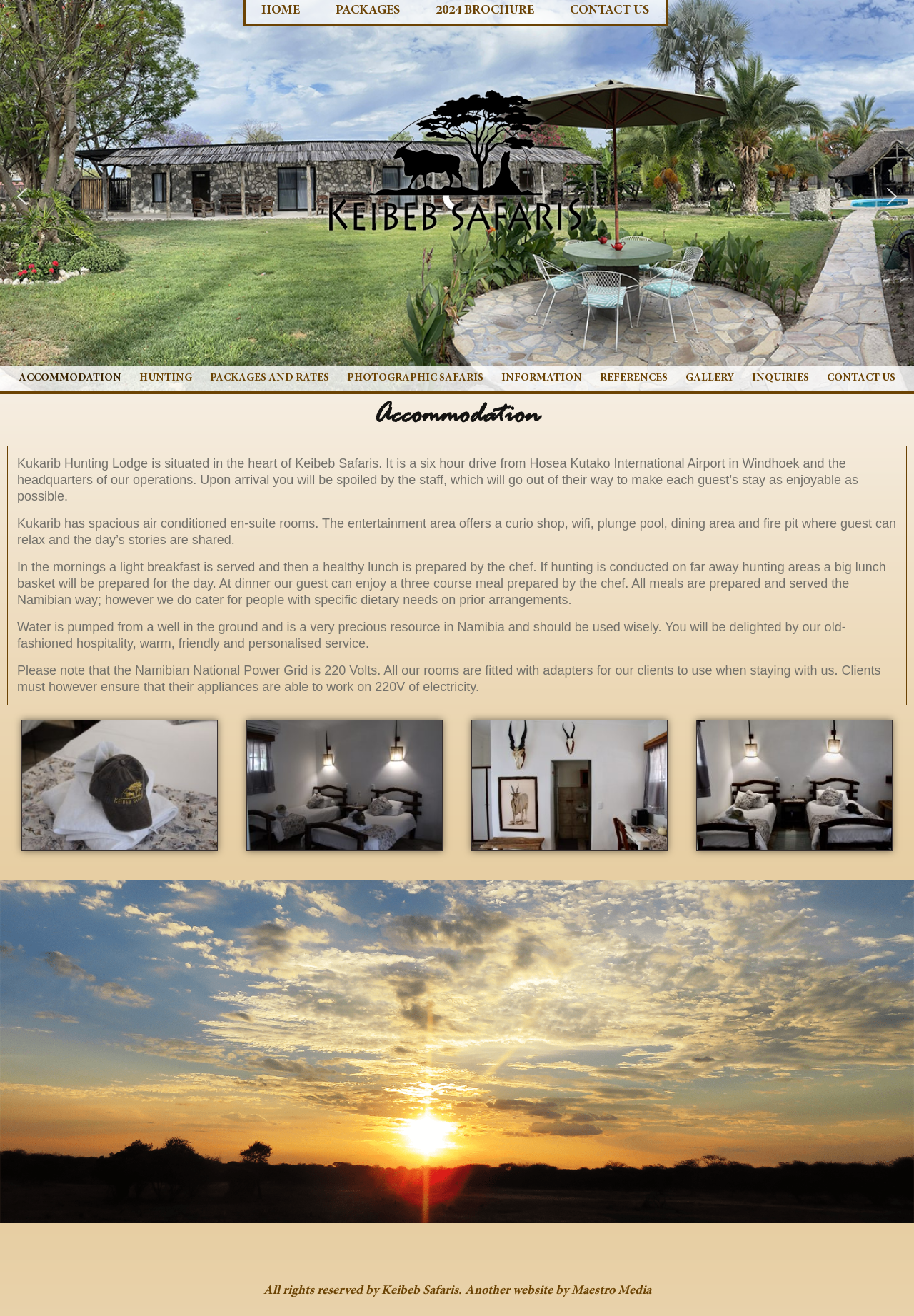Please specify the bounding box coordinates of the clickable region to carry out the following instruction: "Open PACKAGES AND RATES menu". The coordinates should be four float numbers between 0 and 1, in the format [left, top, right, bottom].

[0.23, 0.283, 0.36, 0.291]